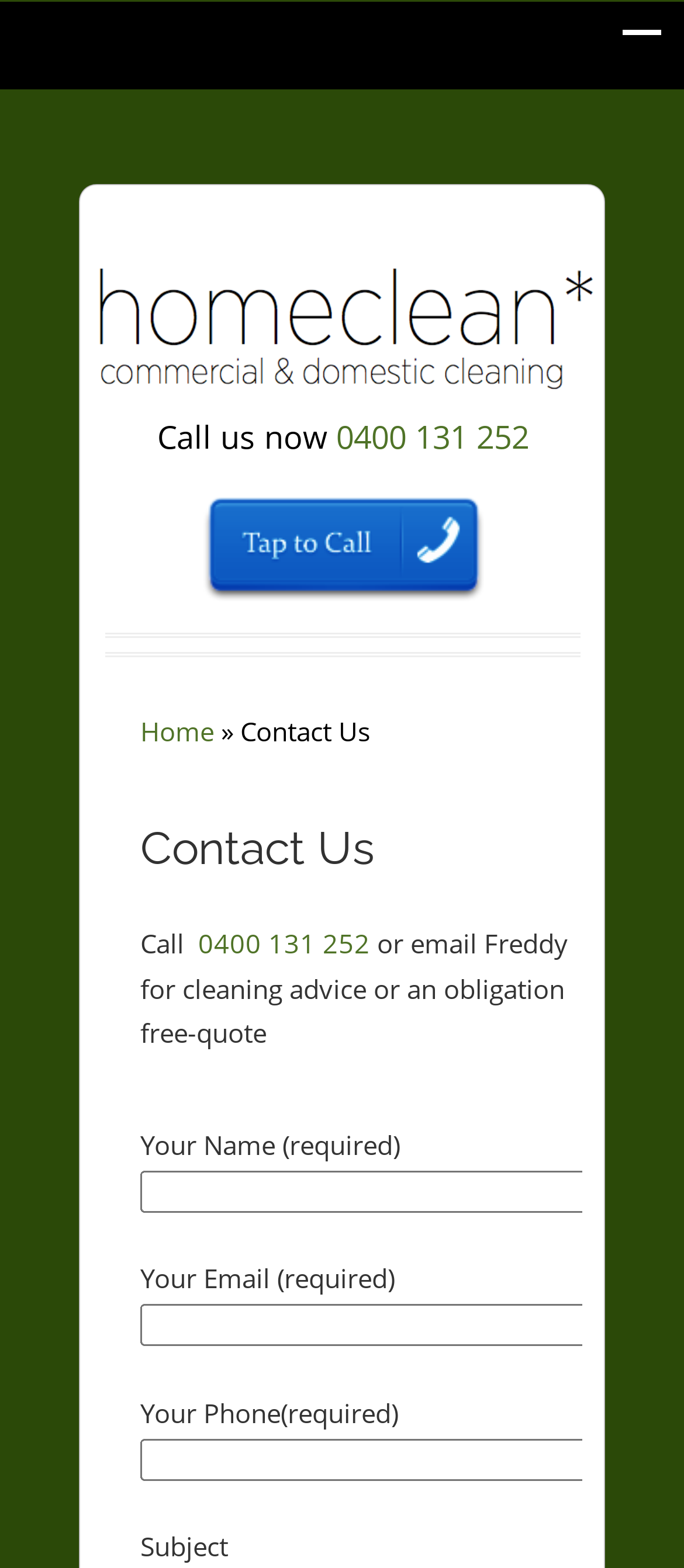What is the phone number to call for cleaning advice?
Using the image, provide a detailed and thorough answer to the question.

I found the phone number by looking at the links on the webpage, specifically the one that says 'Call us now' and another one that says '0400 131 252'. This phone number is likely the one to call for cleaning advice.